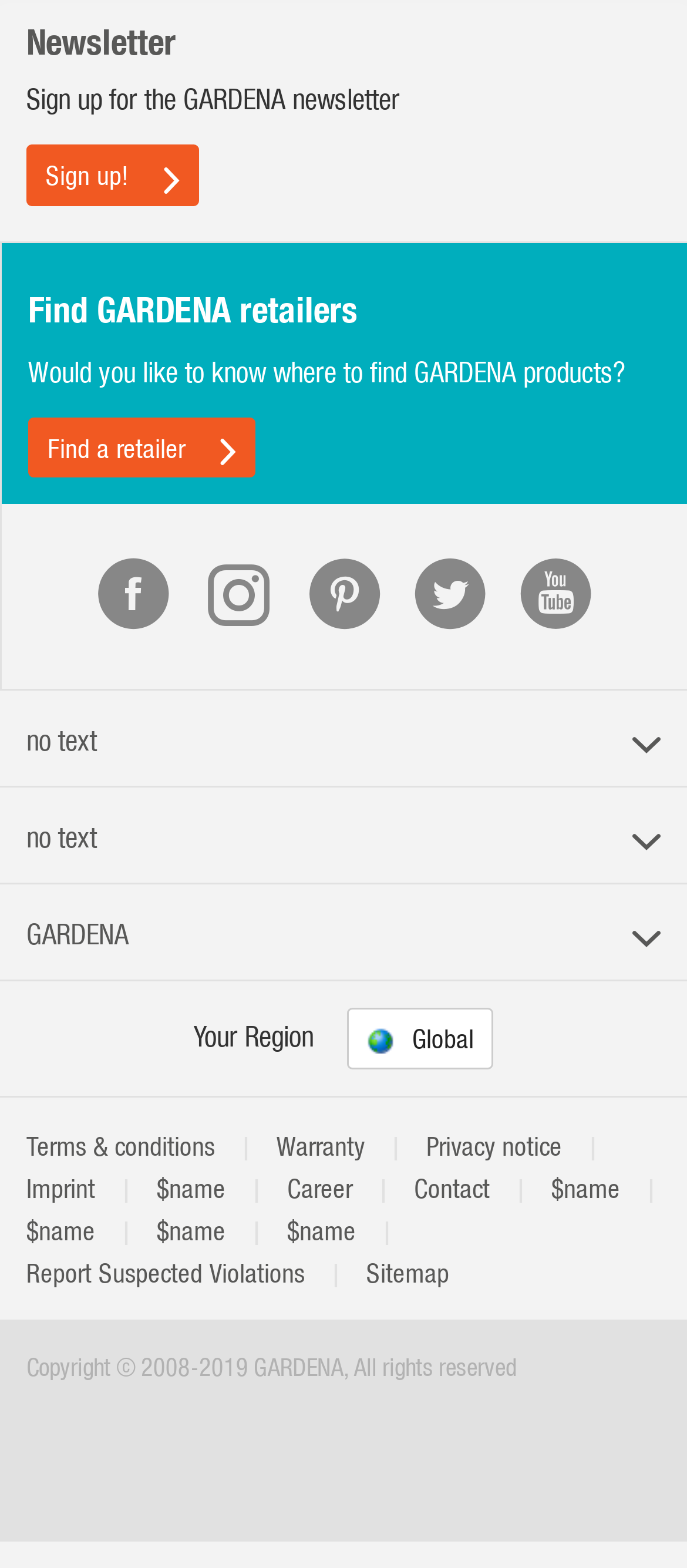Identify the bounding box coordinates for the UI element mentioned here: "no text". Provide the coordinates as four float values between 0 and 1, i.e., [left, top, right, bottom].

[0.038, 0.458, 0.962, 0.485]